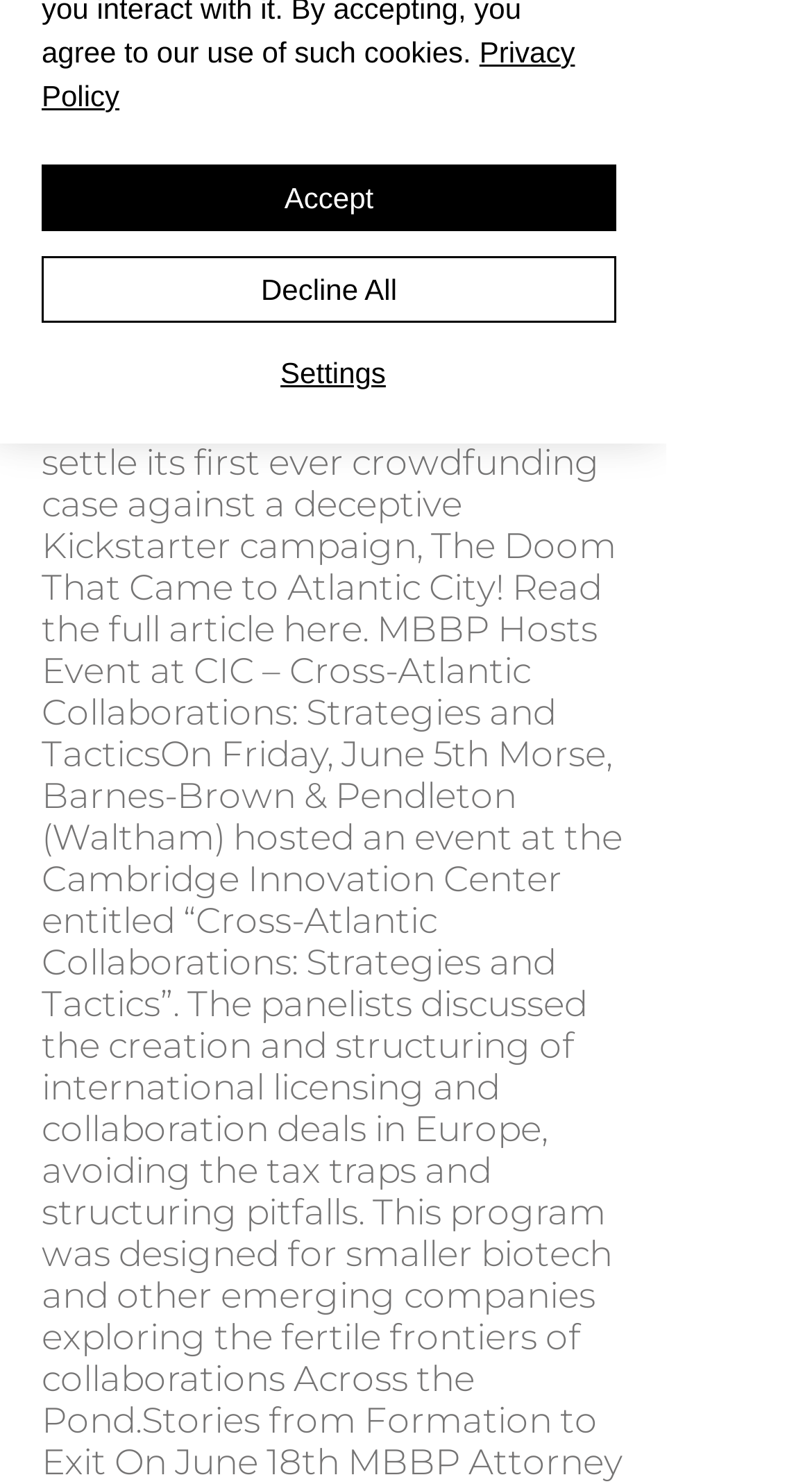Locate the bounding box of the UI element described by: "Morse, Barnes-Brown & Pendleton" in the given webpage screenshot.

[0.051, 0.494, 0.754, 0.55]